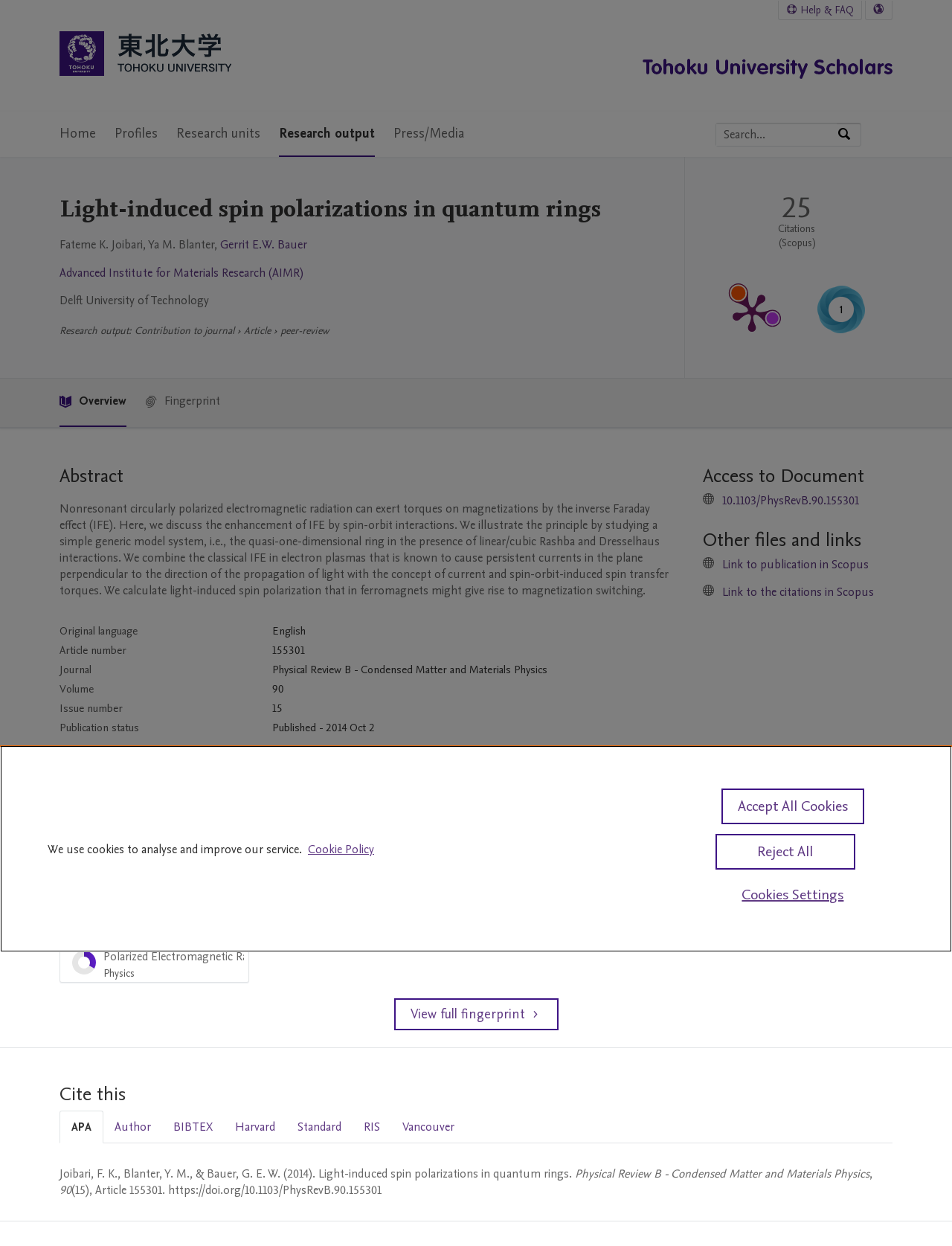Please analyze the image and give a detailed answer to the question:
How many authors are listed for the research output?

The authors are listed below the title 'Light-induced spin polarizations in quantum rings'. There are three authors: Fateme K. Joibari, Ya M. Blanter, and Gerrit E.W. Bauer.